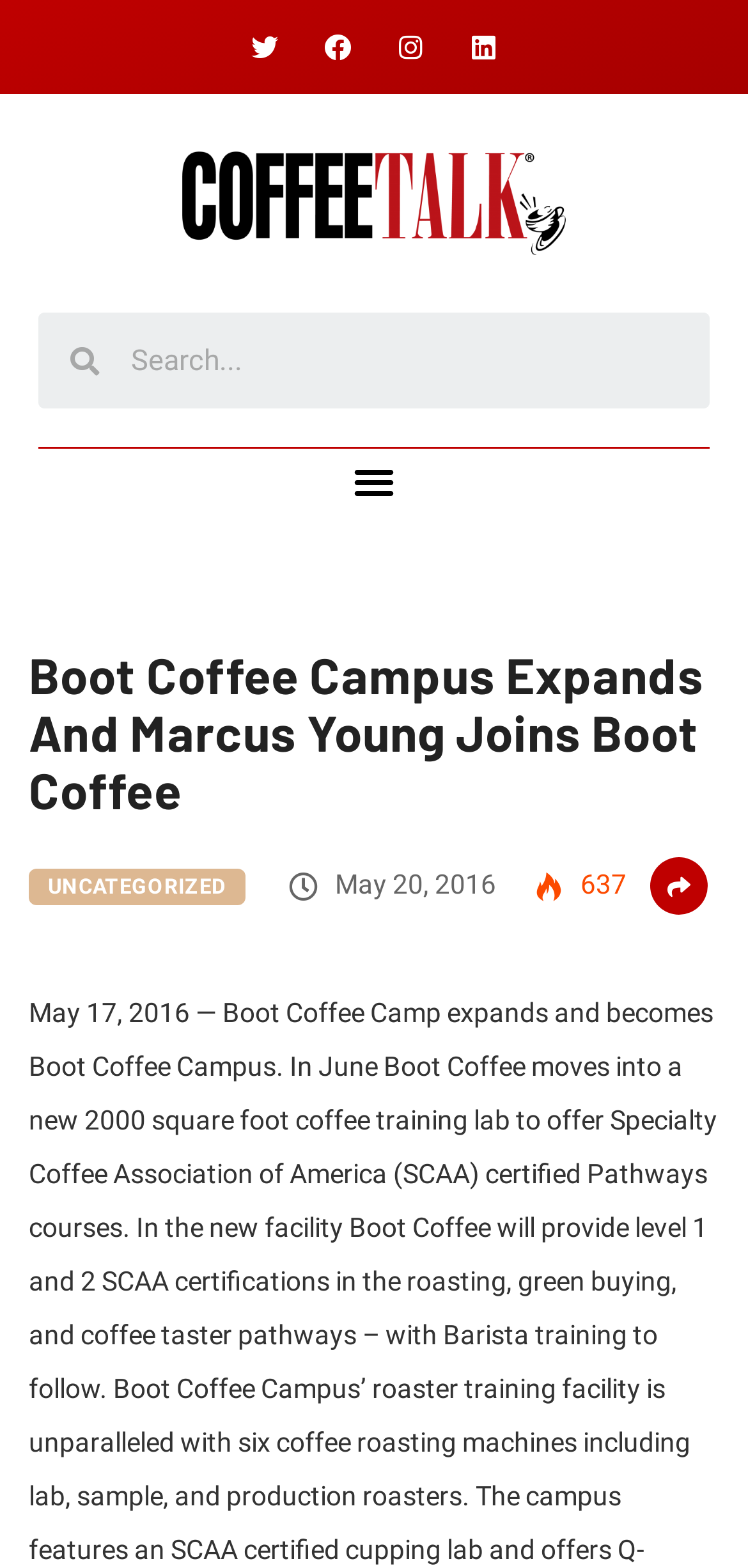Provide a thorough and detailed response to the question by examining the image: 
Is the menu toggle button expanded?

I checked the menu toggle button's state and found that it is not expanded, as indicated by the 'expanded: False' property.